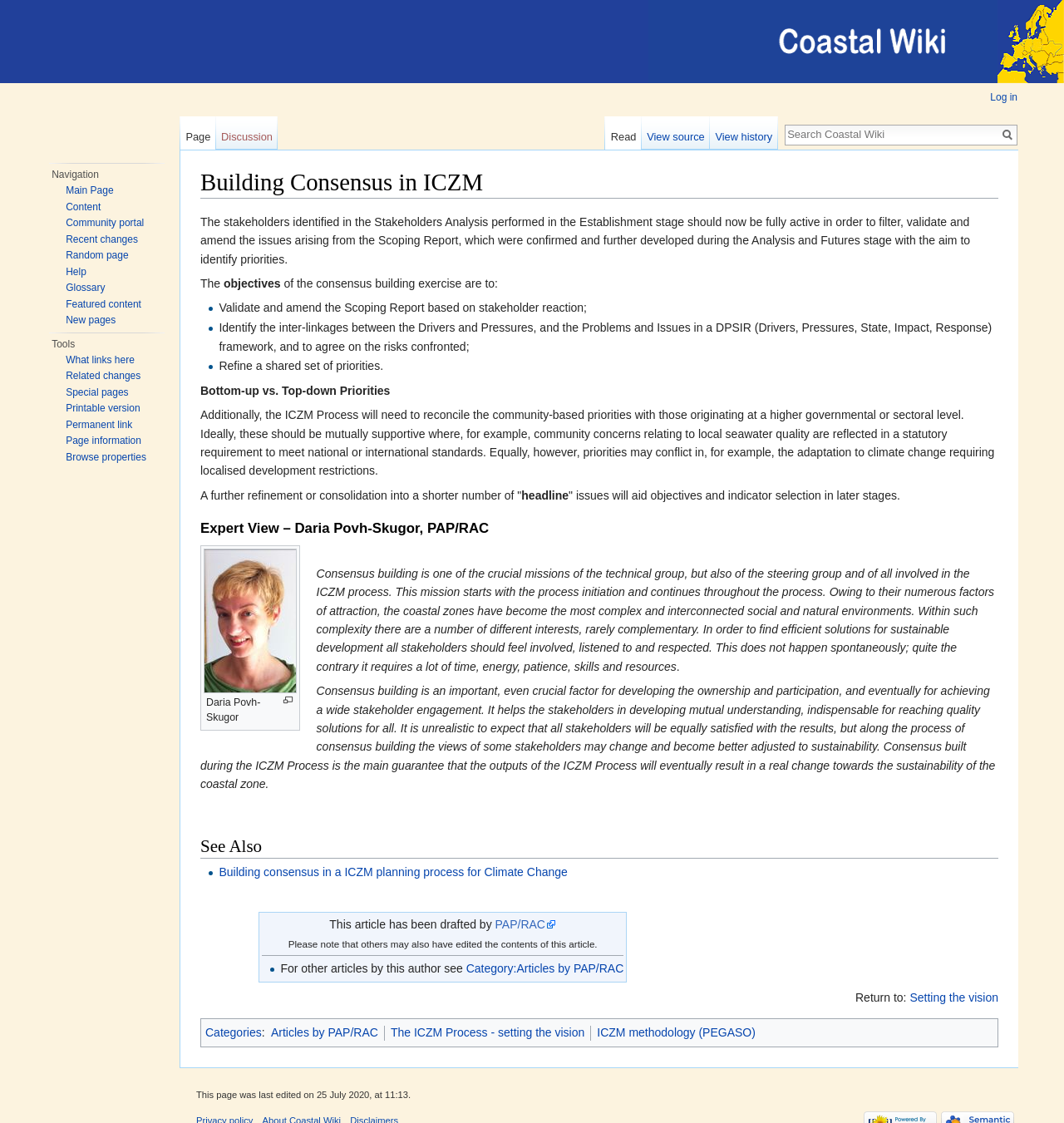Please locate the bounding box coordinates of the element that should be clicked to complete the given instruction: "View the Sincere Sea Star Aquarium project".

None